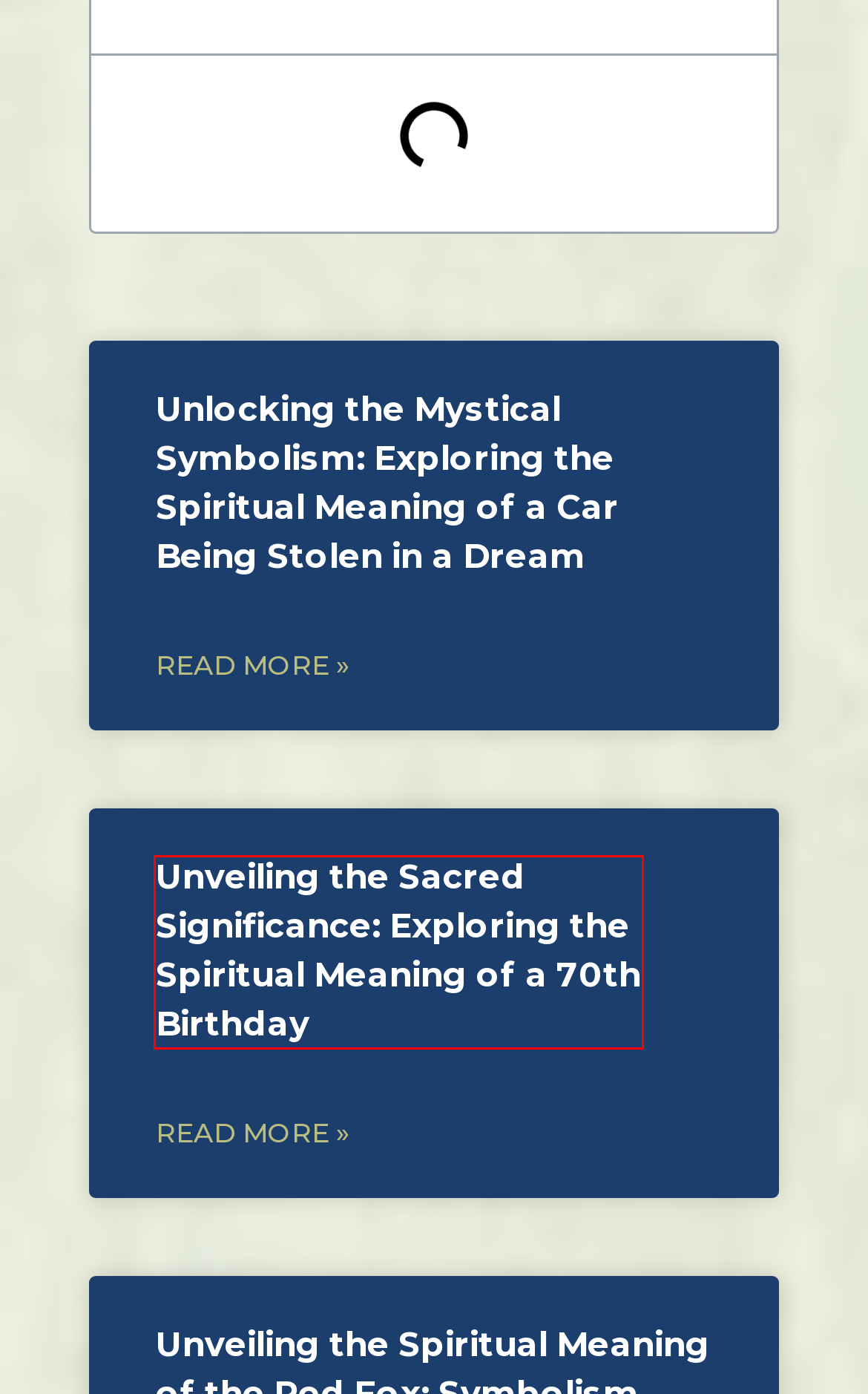Given a screenshot of a webpage with a red bounding box highlighting a UI element, determine which webpage description best matches the new webpage that appears after clicking the highlighted element. Here are the candidates:
A. The Spiritual Meaning of Left Eye Twitching for Females: Unveiling the Mystical Insights
B. The Divine Essence Revealed: Unveiling the Spiritual Meaning of the Name Laura
C. Unlocking the Mystical Symbolism: Exploring the Spiritual Meaning of a Car Being Stolen in a Dream
D. The Spiritual Meaning of Fear: Understanding its Purpose and Transformation
E. Unveiling the Spiritual Meaning of Seeing a Black Dog: Exploring Symbolism and Significance
F. Unveiling the Sacred Significance: Exploring the Spiritual Meaning of a 70th Birthday
G. Unveiling the Spiritual Meaning of the Red Fox: Symbolism and Significance
H. Unlocking the Spiritual Meaning of Grace: A Pathway to Divine Enlightenment

F